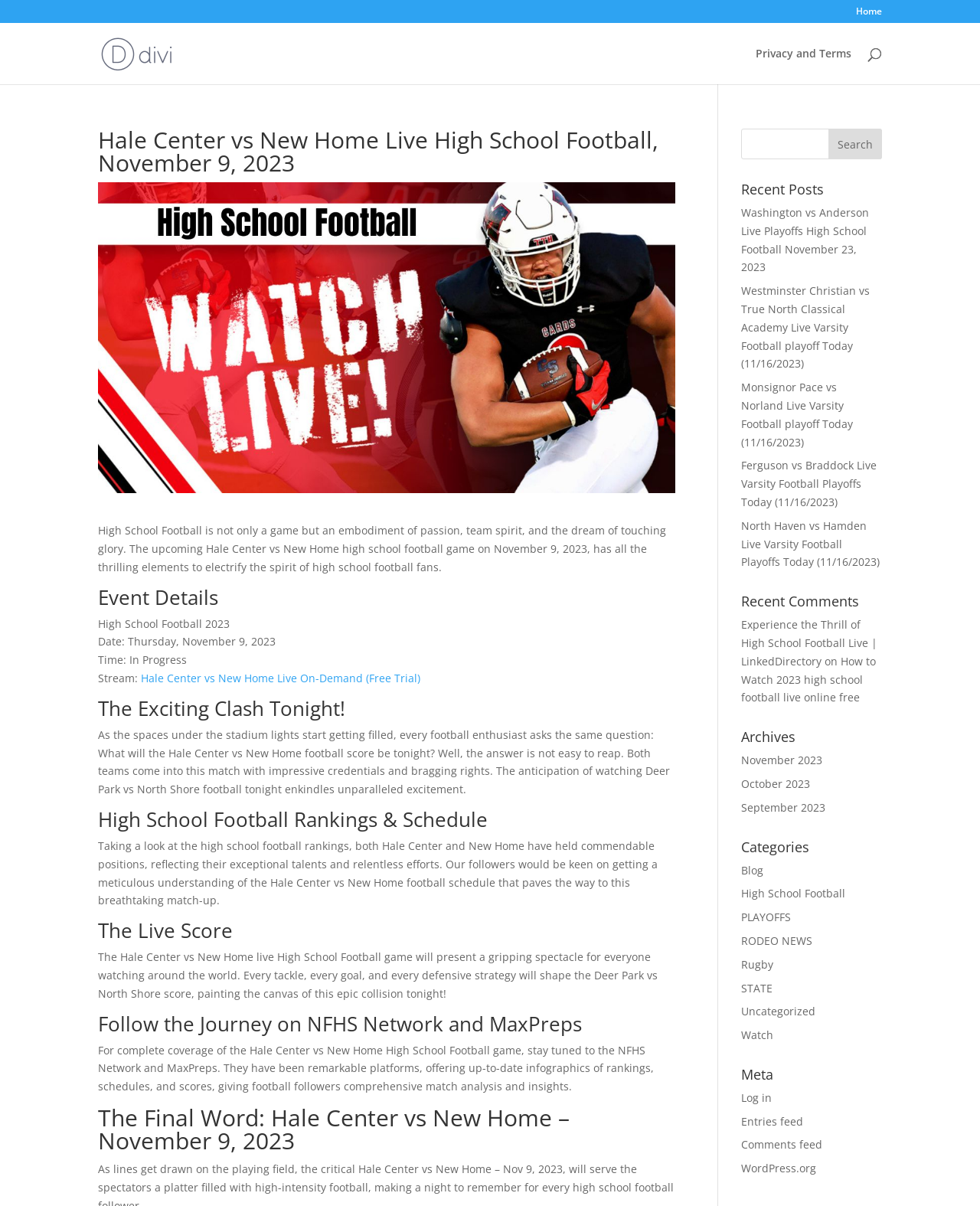What is the current status of the Hale Center vs New Home high school football game?
Based on the screenshot, give a detailed explanation to answer the question.

I found the answer by looking at the 'Event Details' section, where it says 'Time: In Progress'.